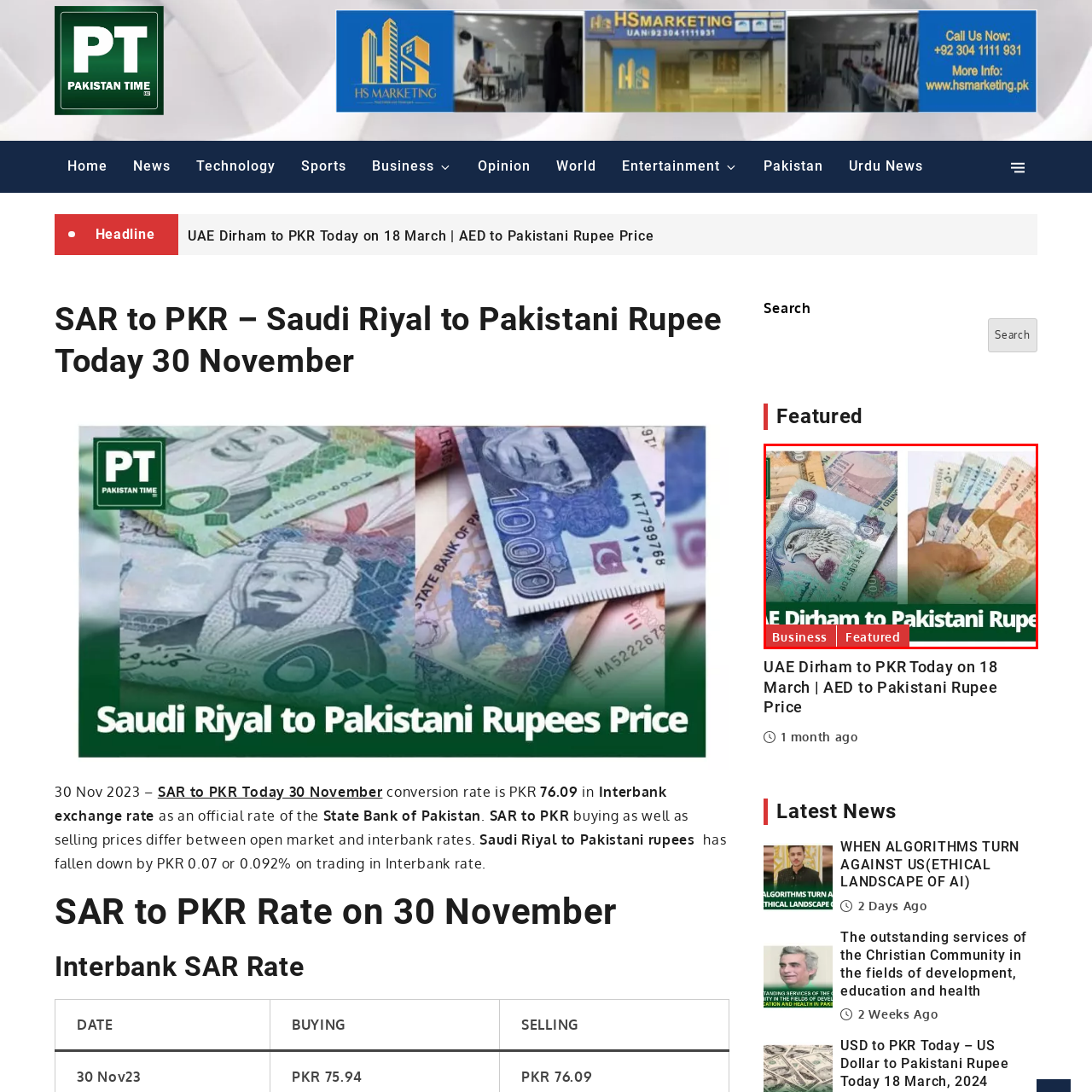What is the context of the currency exchange?
Look at the image highlighted within the red bounding box and provide a detailed answer to the question.

The lower portion of the image features a bold banner labeled 'Business' and 'Featured', indicating the financial context in which this currency exchange information is presented.